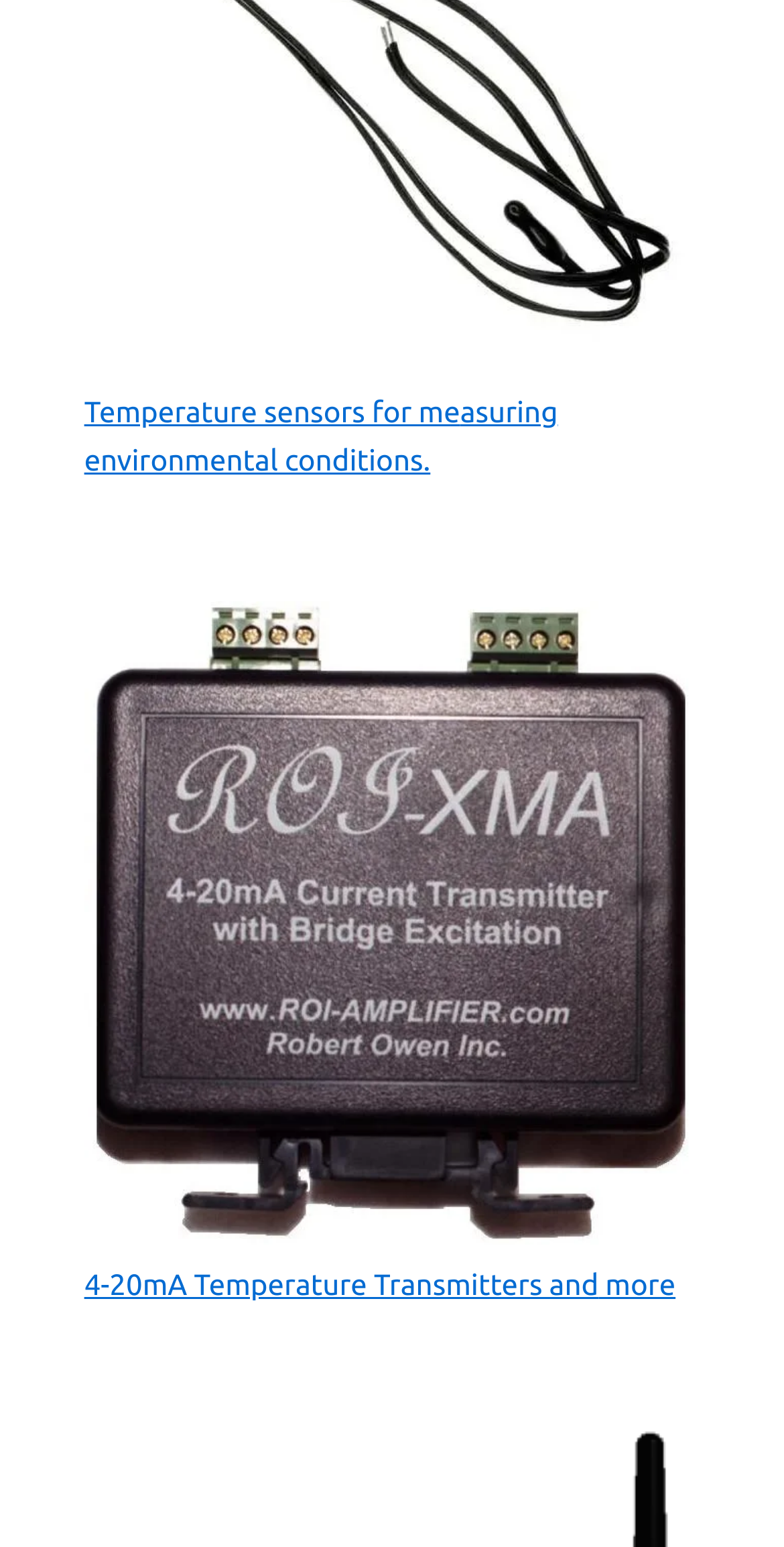For the given element description 4-20mA Temperature Transmitters and, determine the bounding box coordinates of the UI element. The coordinates should follow the format (top-left x, top-left y, bottom-right x, bottom-right y) and be within the range of 0 to 1.

[0.107, 0.818, 0.763, 0.841]